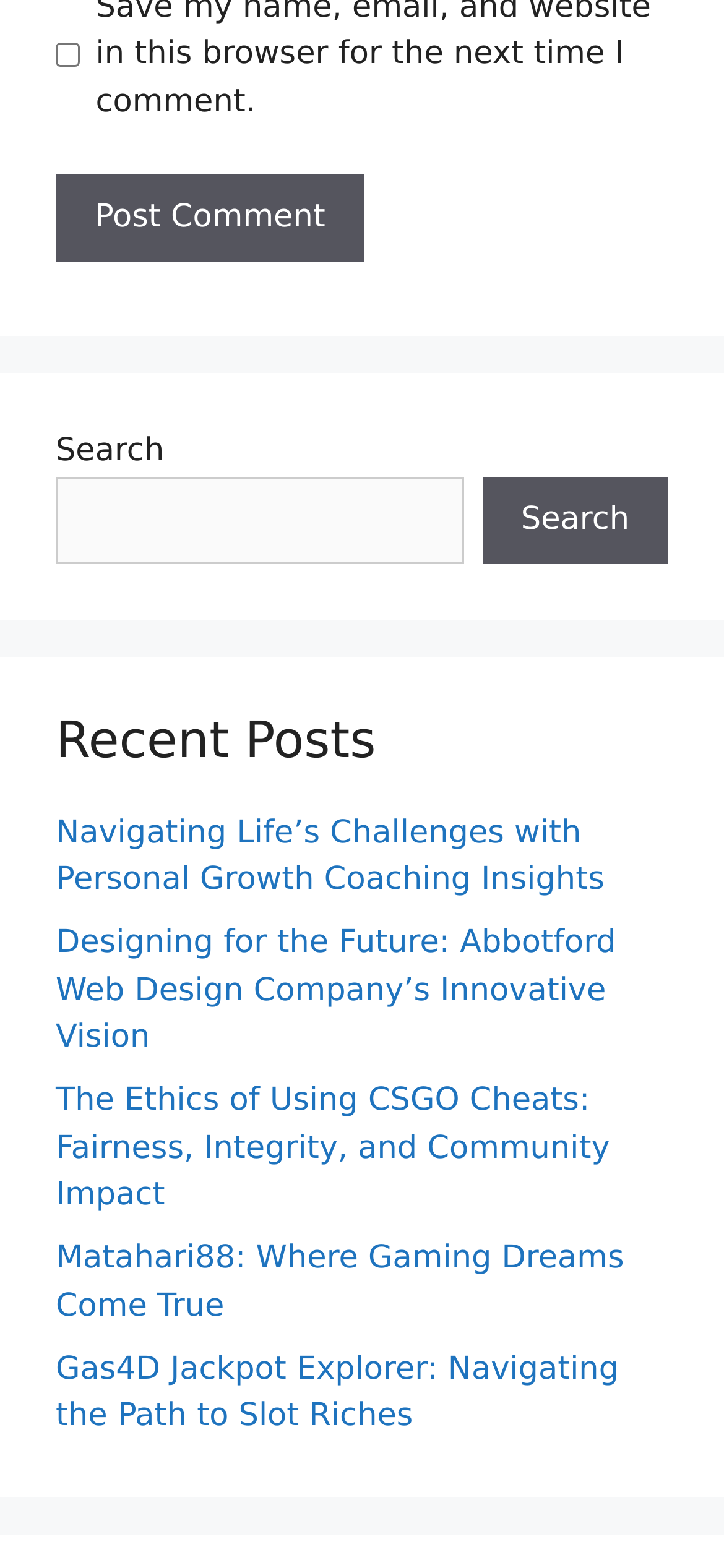Respond to the following query with just one word or a short phrase: 
What is the function of the search bar?

Search the website